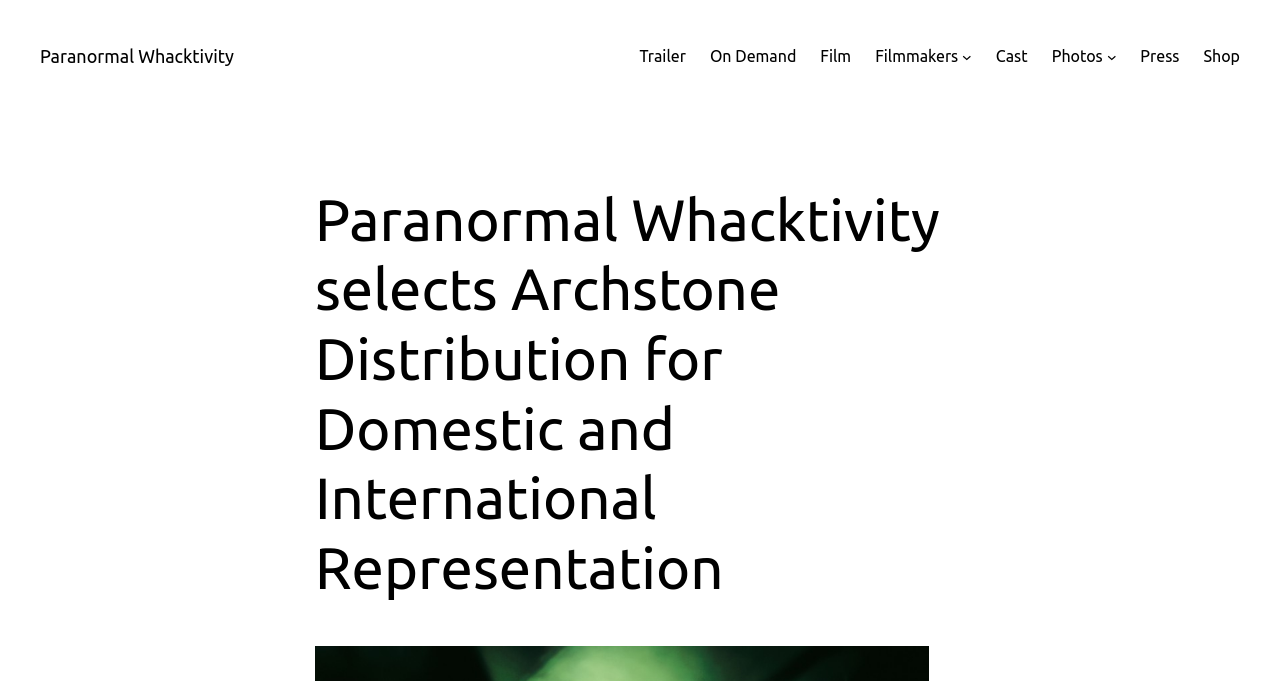Generate the main heading text from the webpage.

Paranormal Whacktivity selects Archstone Distribution for Domestic and International Representation